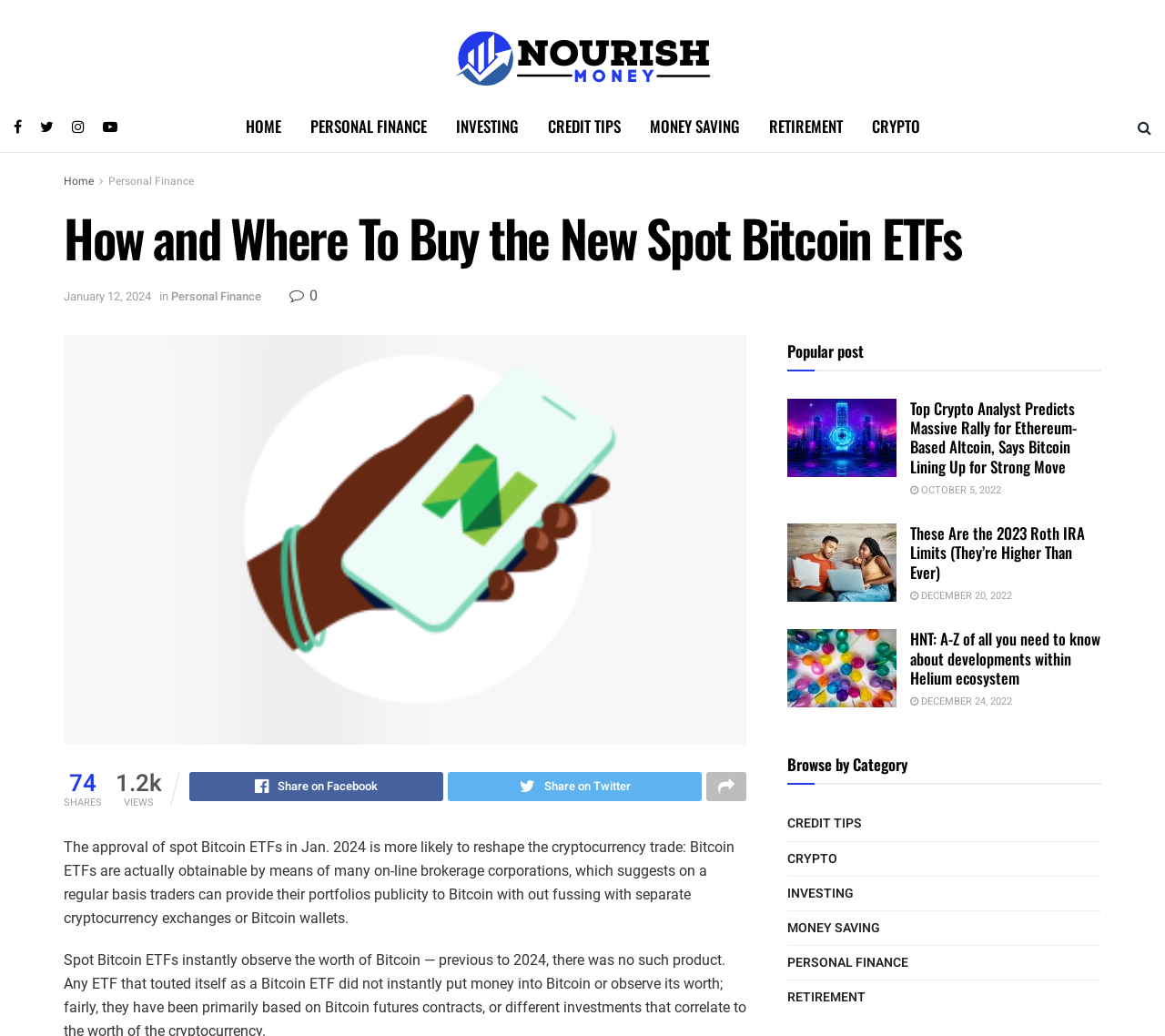Locate the bounding box of the UI element described by: "Retirement" in the given webpage screenshot.

[0.676, 0.952, 0.743, 0.974]